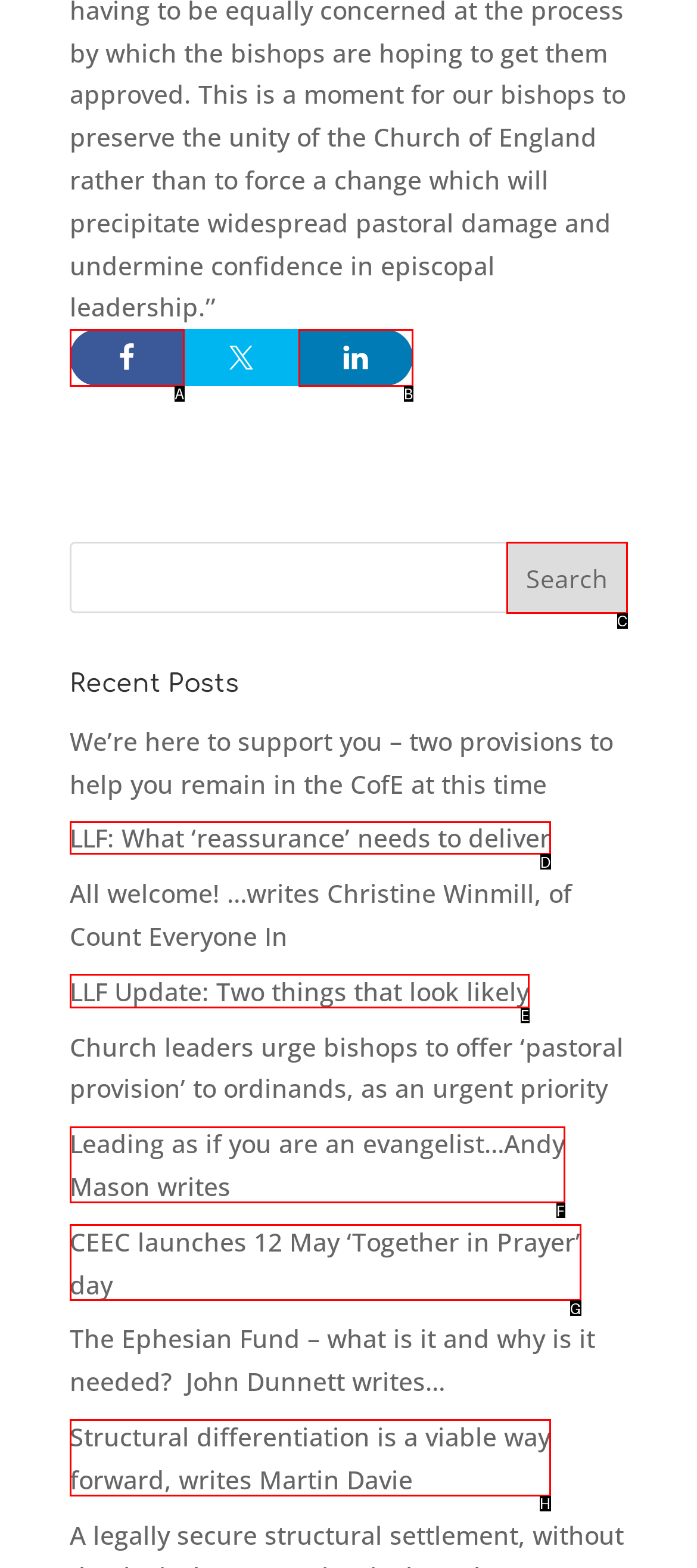Choose the UI element to click on to achieve this task: Read 'LLF: What ‘reassurance’ needs to deliver'. Reply with the letter representing the selected element.

D